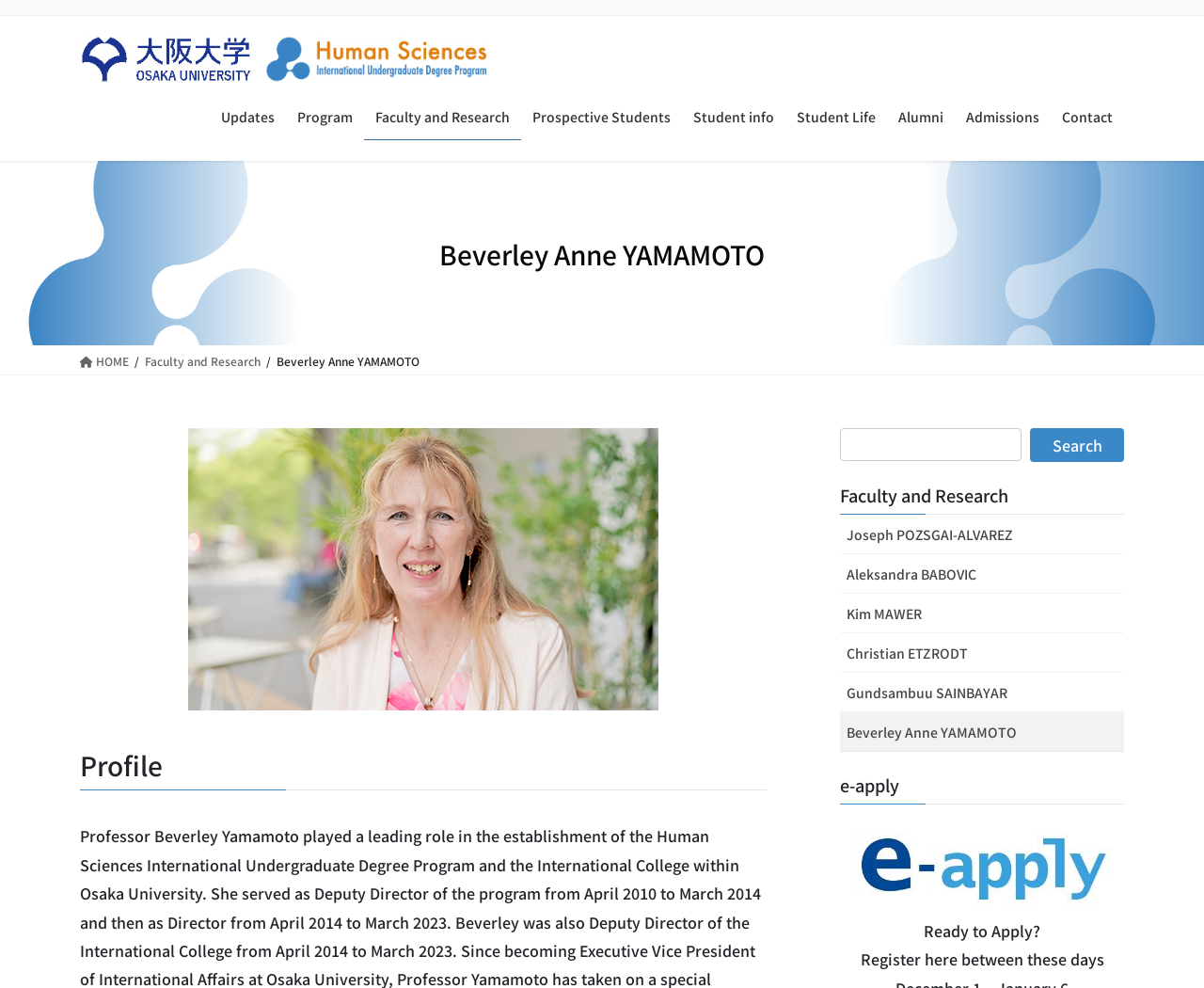Could you highlight the region that needs to be clicked to execute the instruction: "Search for a specific topic"?

[0.698, 0.433, 0.849, 0.467]